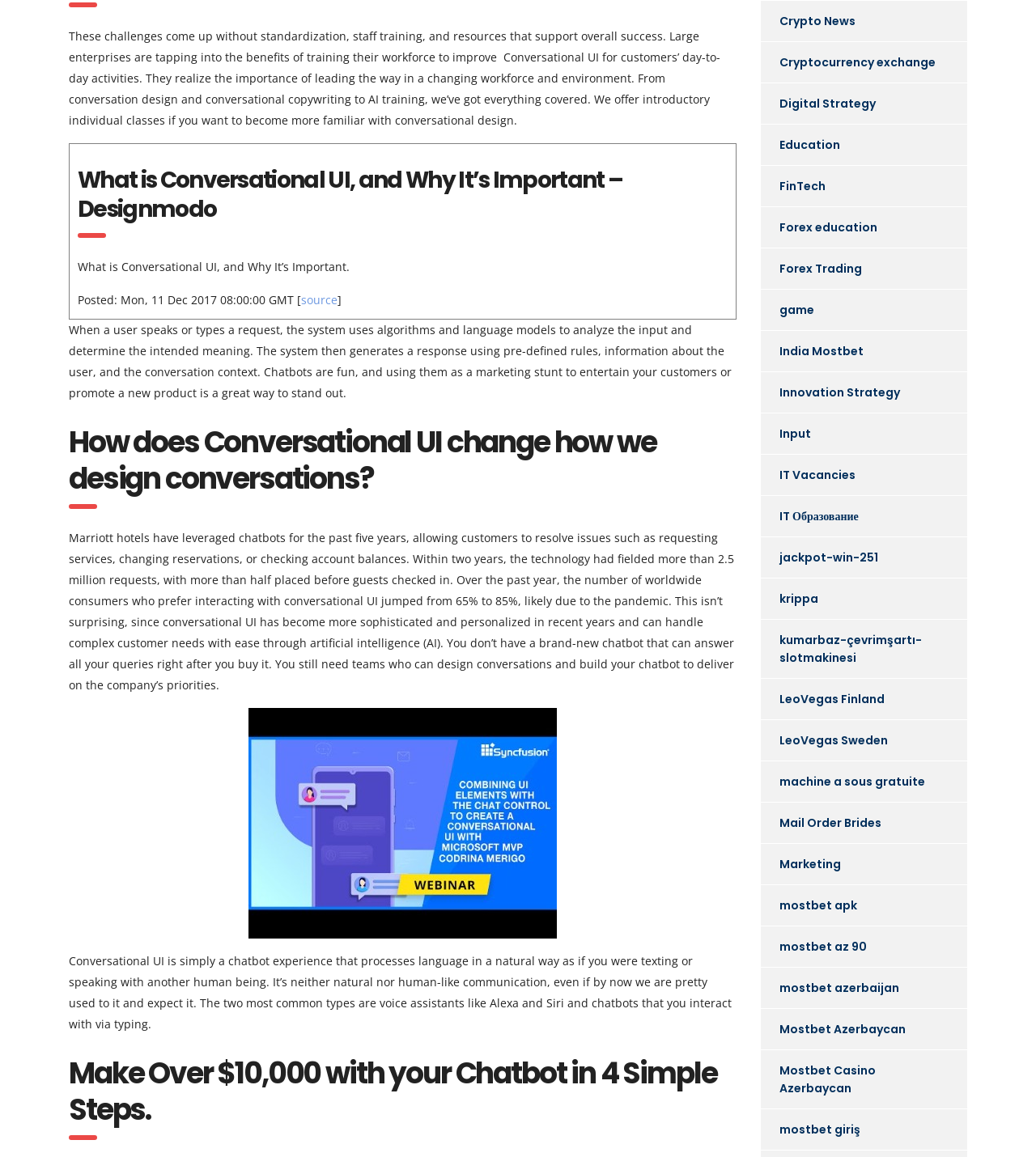Locate the bounding box coordinates of the region to be clicked to comply with the following instruction: "Click the link to learn more about Conversational UI". The coordinates must be four float numbers between 0 and 1, in the form [left, top, right, bottom].

[0.066, 0.612, 0.711, 0.811]